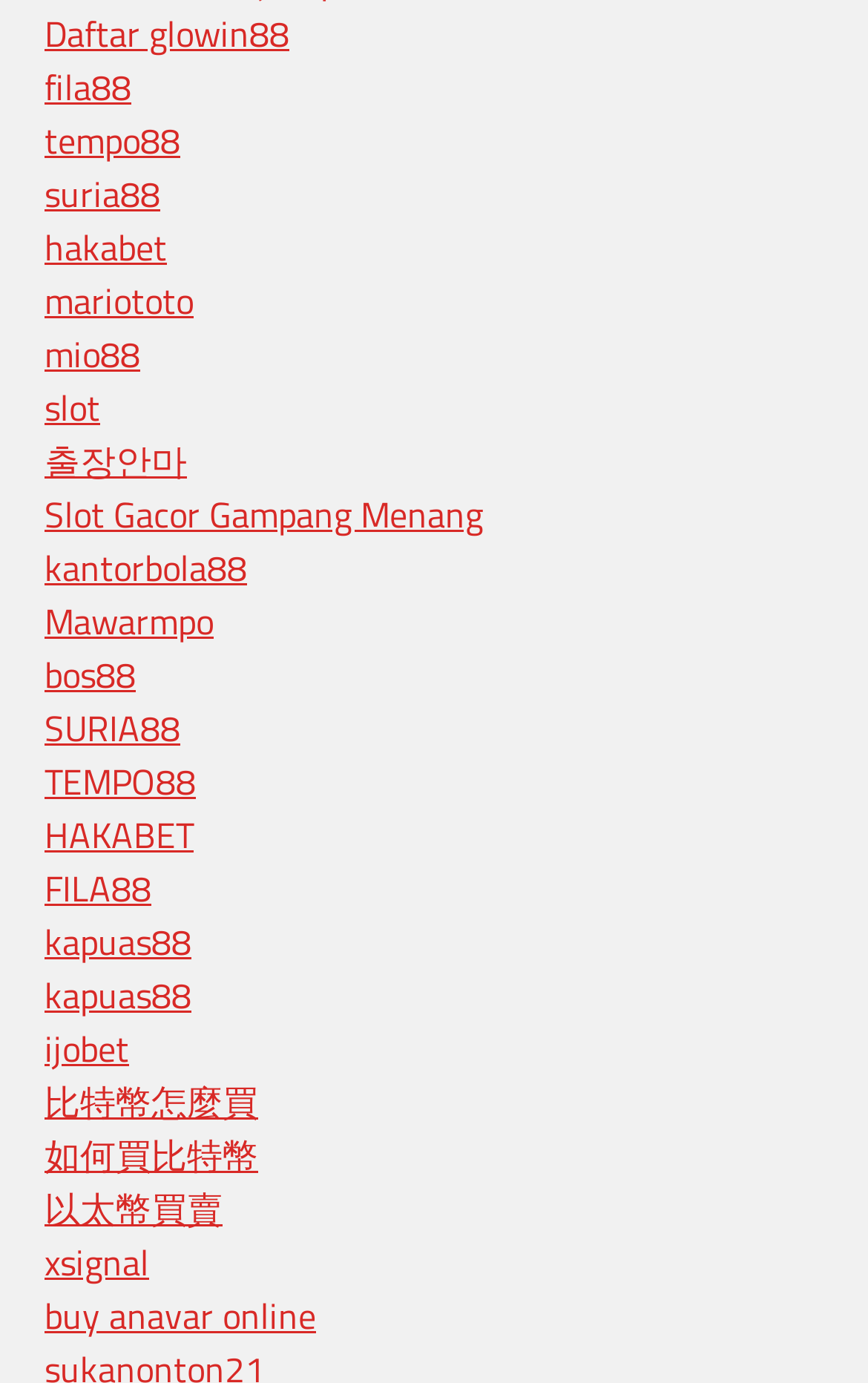Determine the bounding box coordinates for the clickable element to execute this instruction: "Visit fila88". Provide the coordinates as four float numbers between 0 and 1, i.e., [left, top, right, bottom].

[0.051, 0.044, 0.151, 0.082]